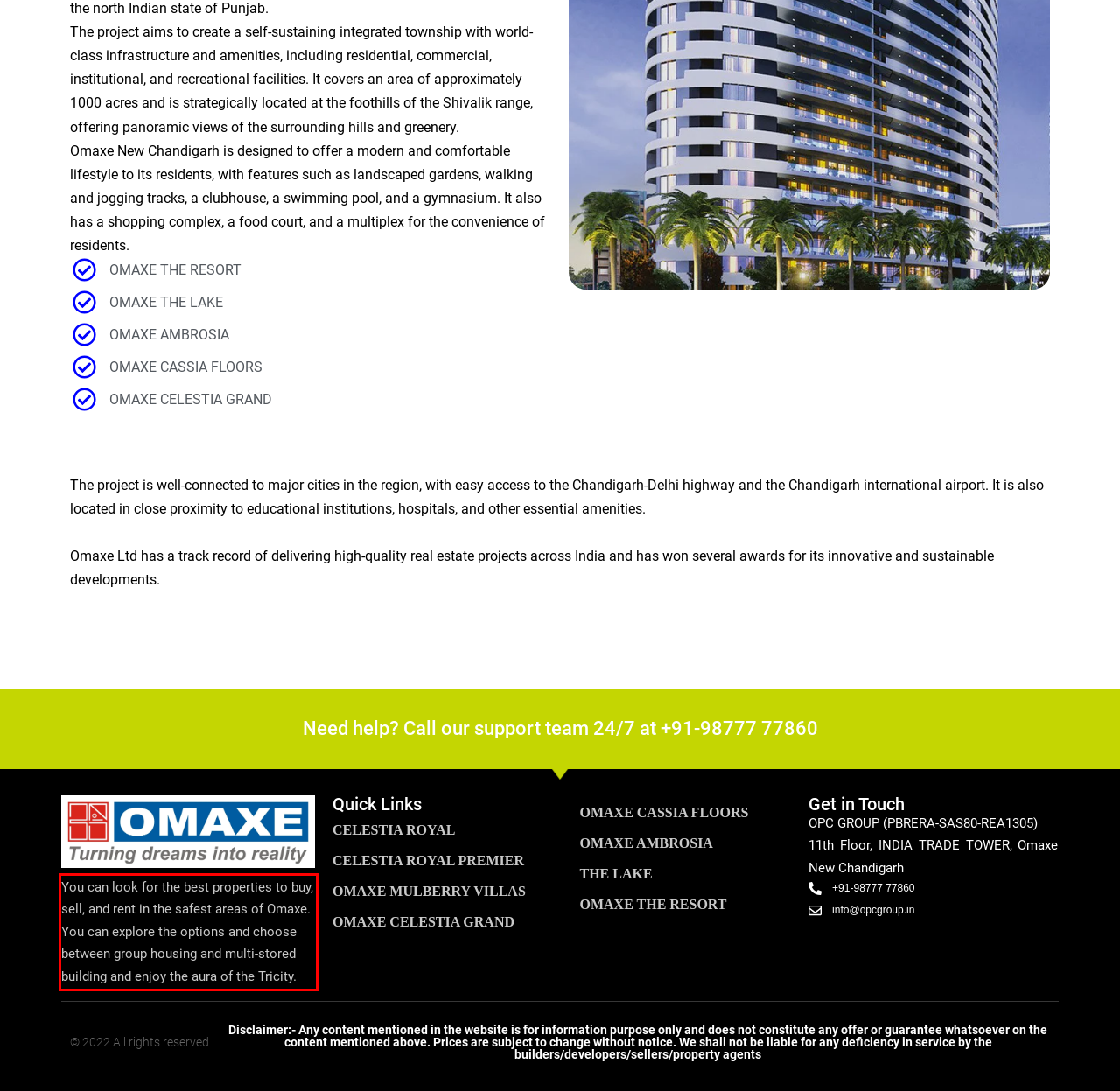Given a screenshot of a webpage containing a red bounding box, perform OCR on the text within this red bounding box and provide the text content.

You can look for the best properties to buy, sell, and rent in the safest areas of Omaxe. You can explore the options and choose between group housing and multi-stored building and enjoy the aura of the Tricity.